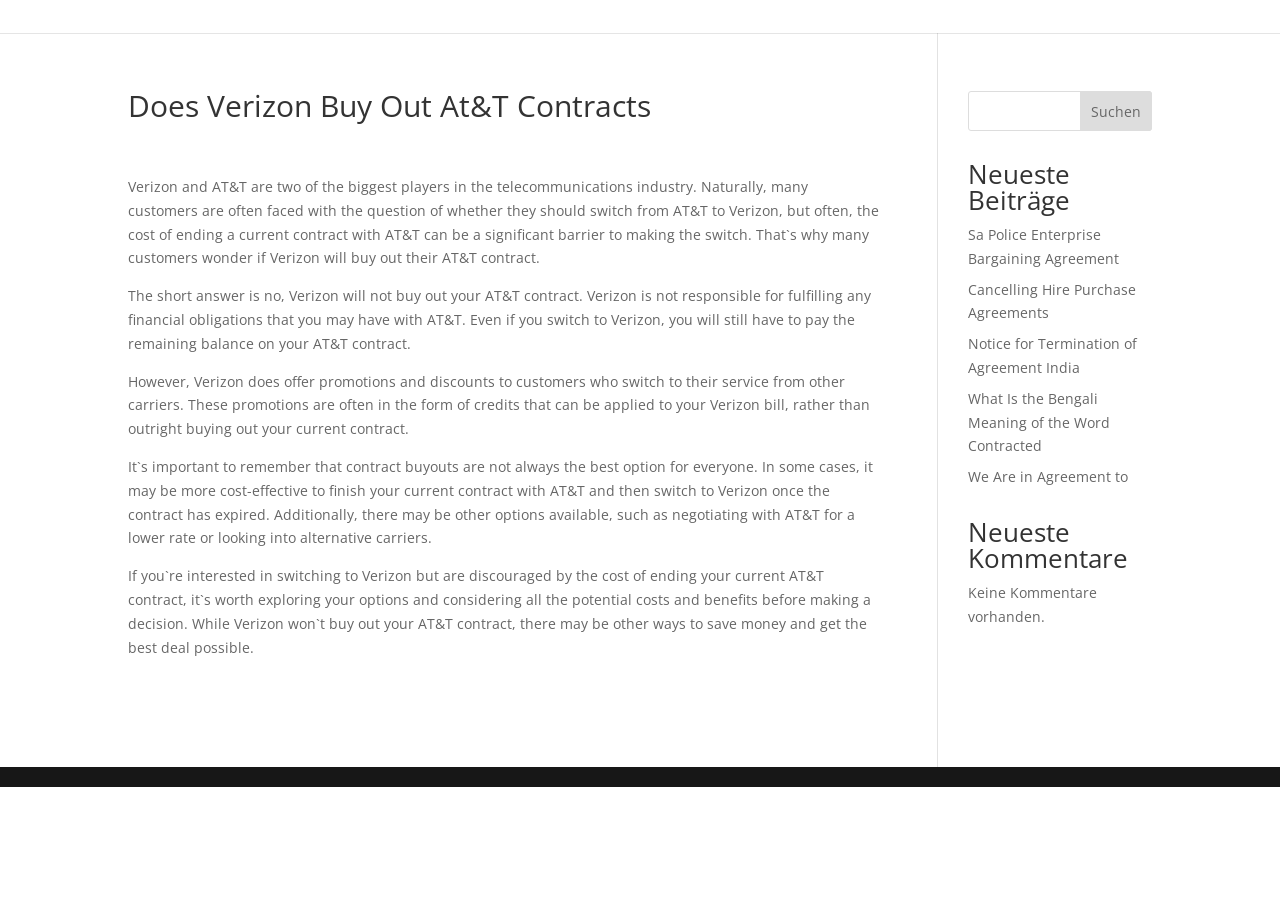Extract the bounding box coordinates for the HTML element that matches this description: "parent_node: Suchen name="s"". The coordinates should be four float numbers between 0 and 1, i.e., [left, top, right, bottom].

[0.756, 0.1, 0.9, 0.144]